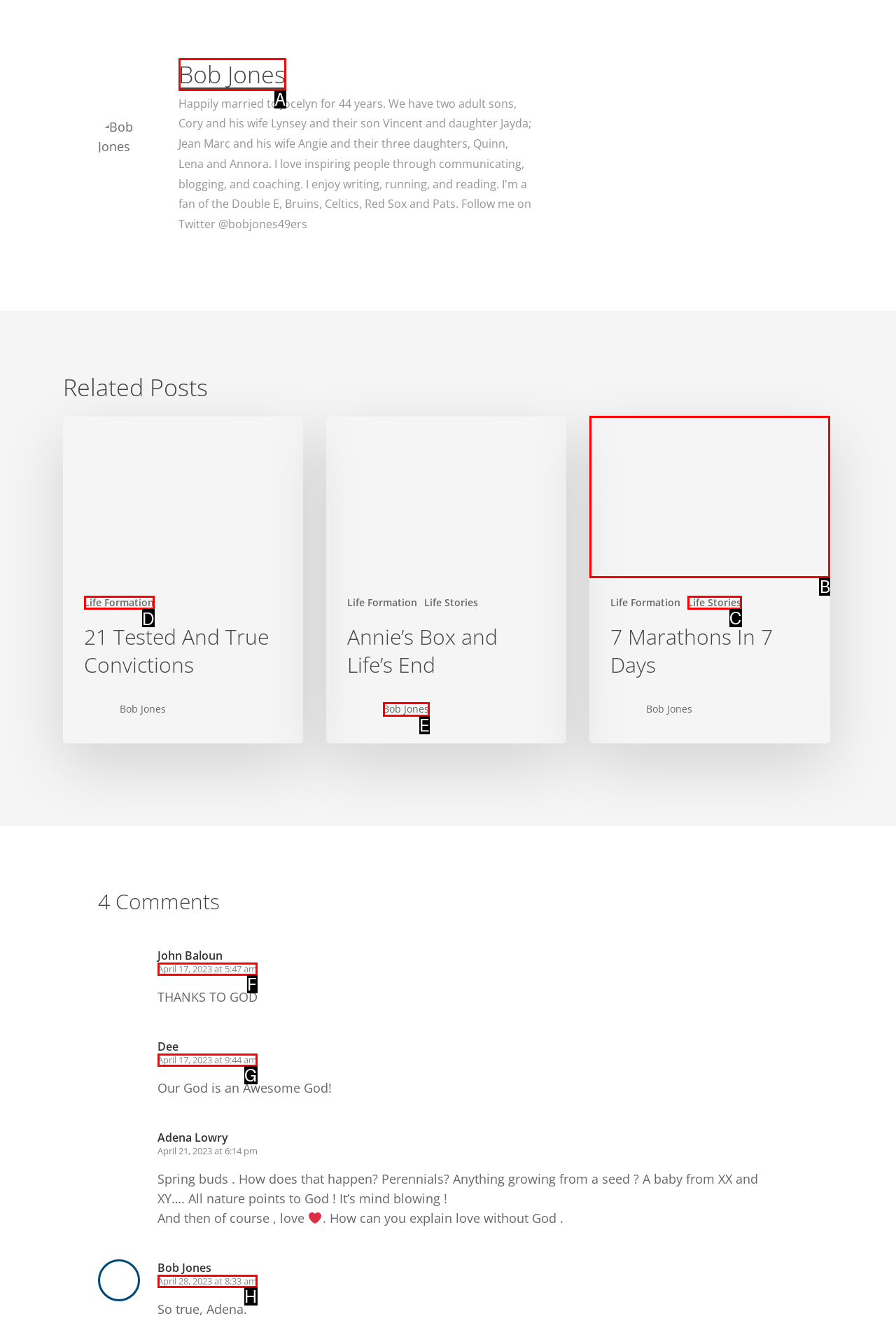Select the UI element that should be clicked to execute the following task: Click on the link 'Life Formation'
Provide the letter of the correct choice from the given options.

D